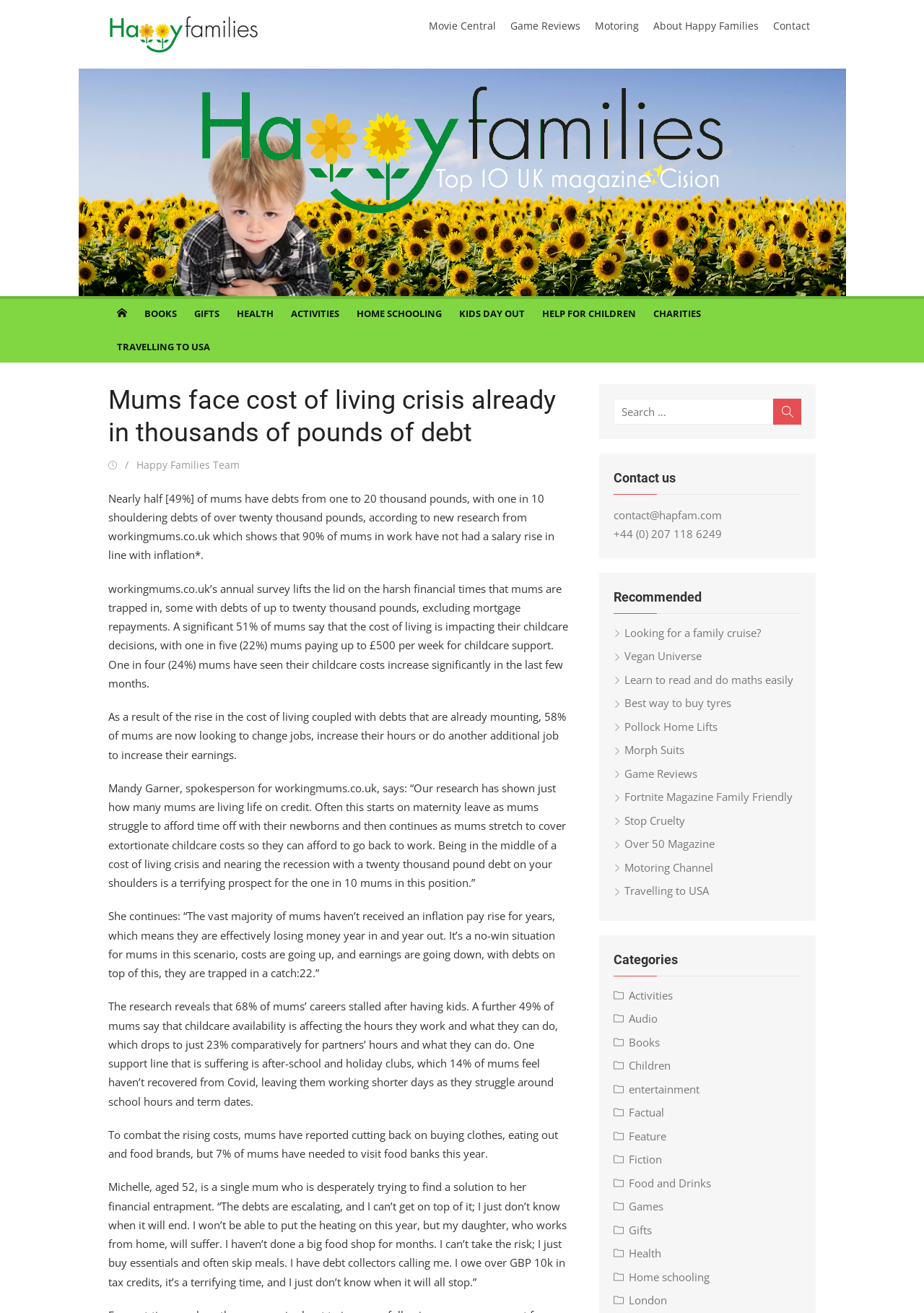Given the element description, predict the bounding box coordinates in the format (top-left x, top-left y, bottom-right x, bottom-right y), using floating point numbers between 0 and 1: Fortnite Magazine Family Friendly

[0.664, 0.601, 0.858, 0.612]